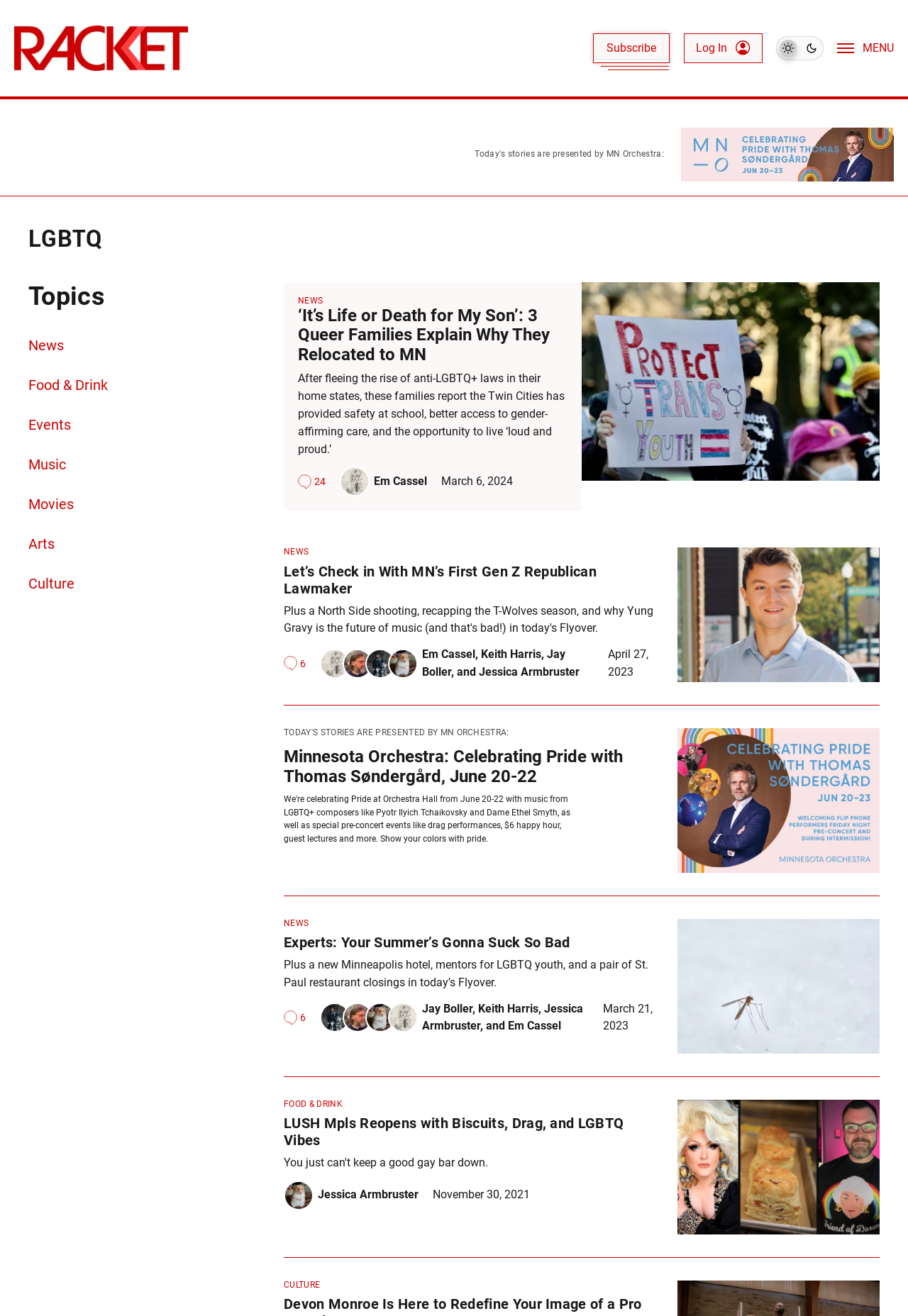Identify the bounding box coordinates for the UI element that matches this description: "Food & Drink".

[0.312, 0.836, 0.377, 0.843]